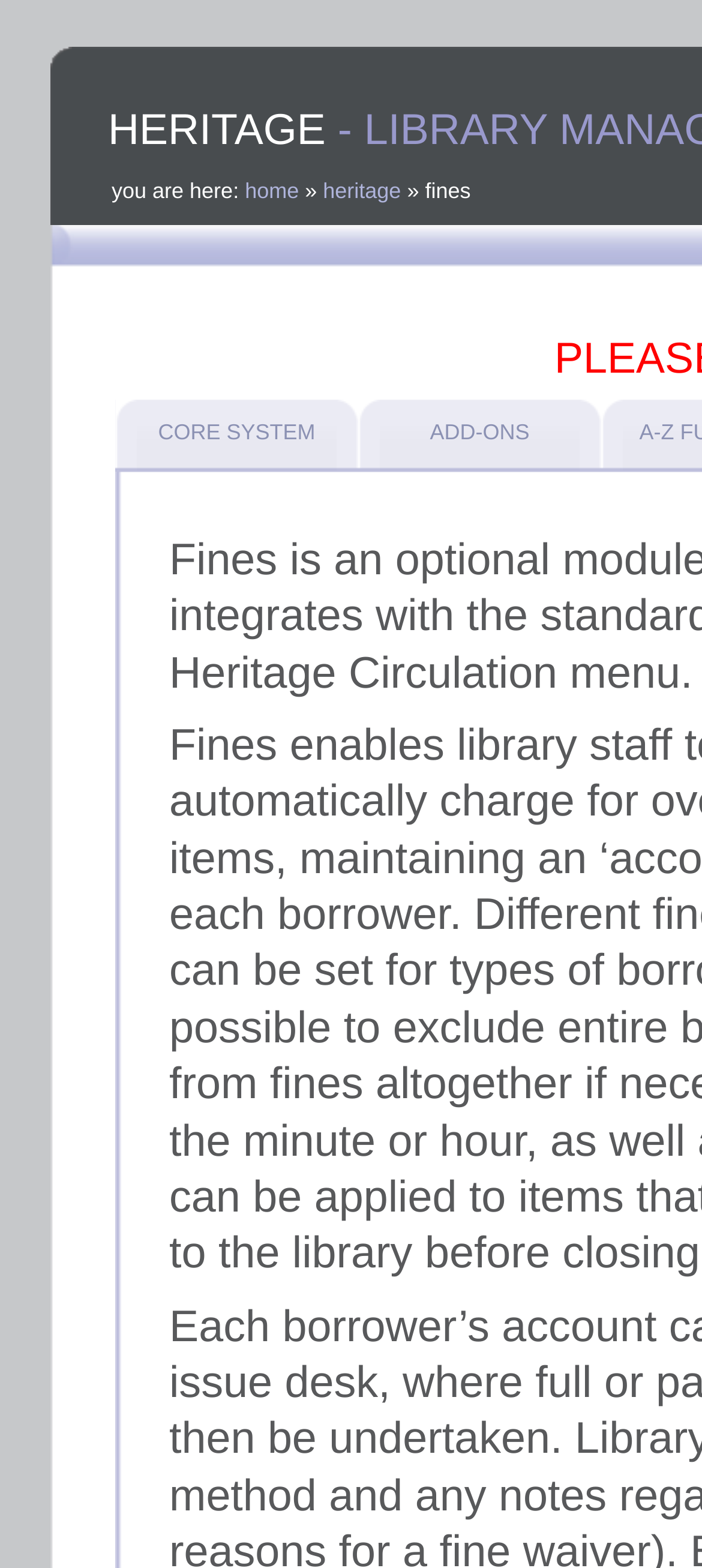Are there any links to the 'Home' page? Look at the image and give a one-word or short phrase answer.

Yes